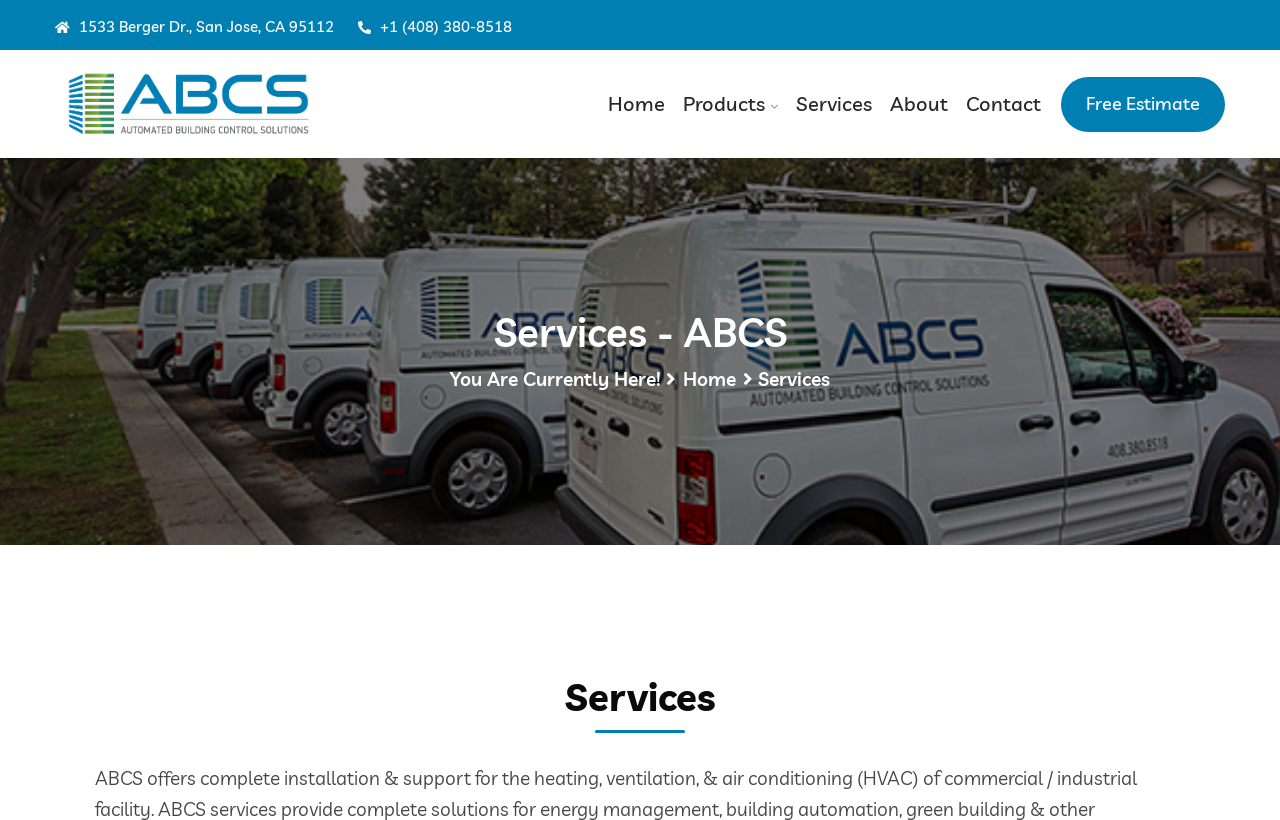Utilize the details in the image to thoroughly answer the following question: What is the address of ABCS?

I found the address by looking at the static text element at the top of the page, which contains the address '1533 Berger Dr., San Jose, CA 95112'.